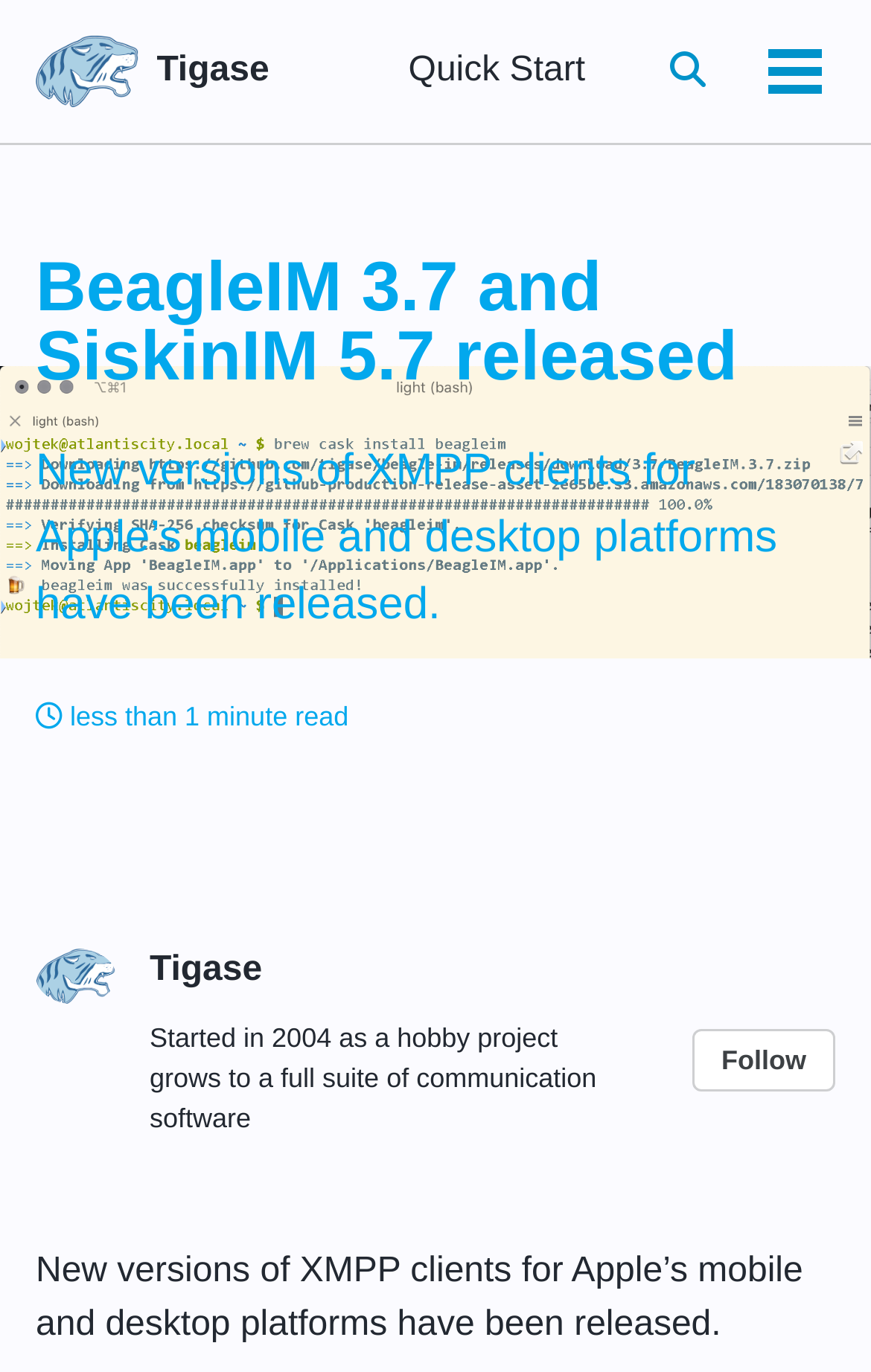Determine the bounding box coordinates of the UI element that matches the following description: "Toggle search". The coordinates should be four float numbers between 0 and 1 in the format [left, top, right, bottom].

[0.754, 0.026, 0.826, 0.078]